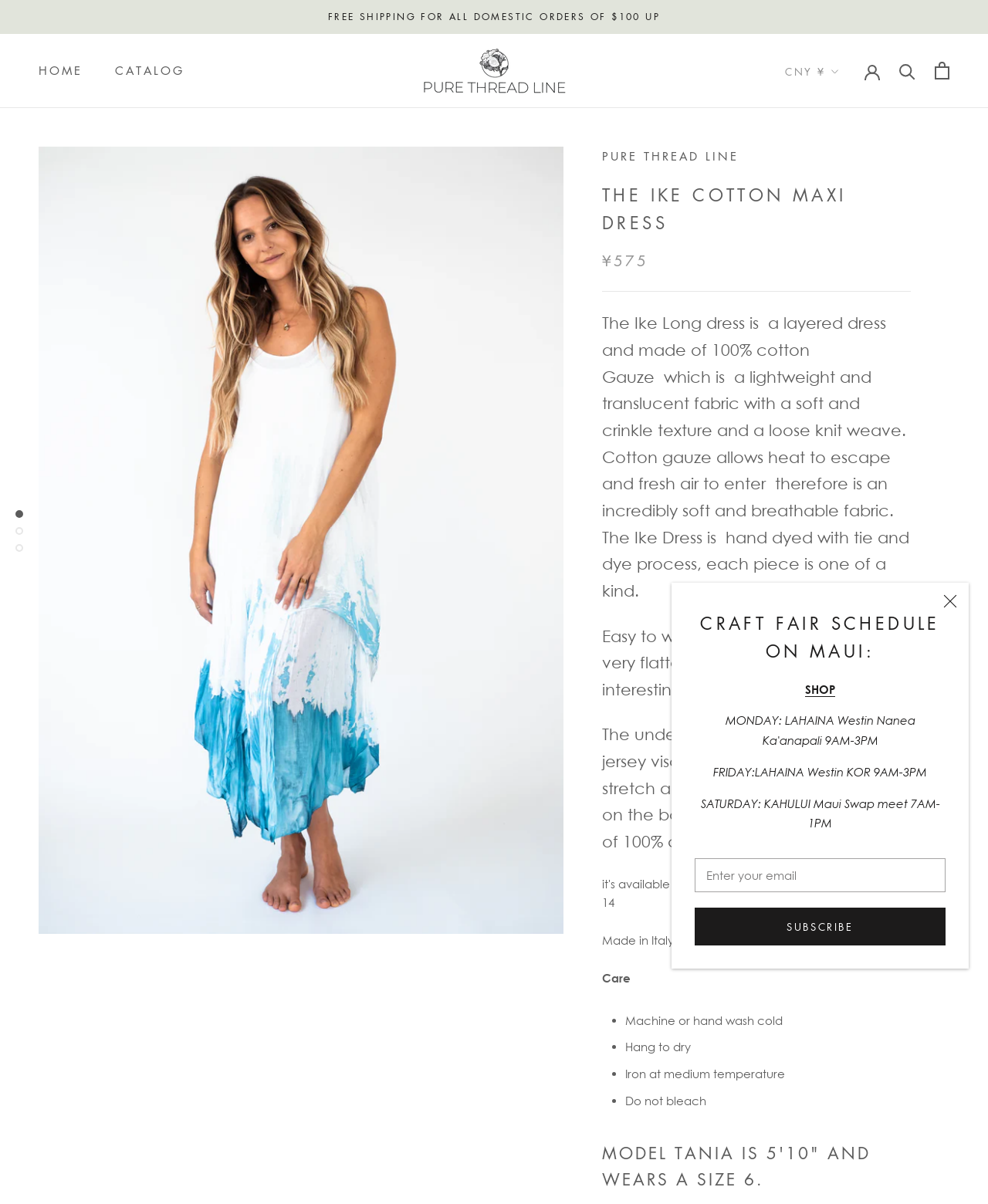Using the webpage screenshot and the element description parent_node: Currency aria-label="Search", determine the bounding box coordinates. Specify the coordinates in the format (top-left x, top-left y, bottom-right x, bottom-right y) with values ranging from 0 to 1.

[0.91, 0.052, 0.927, 0.066]